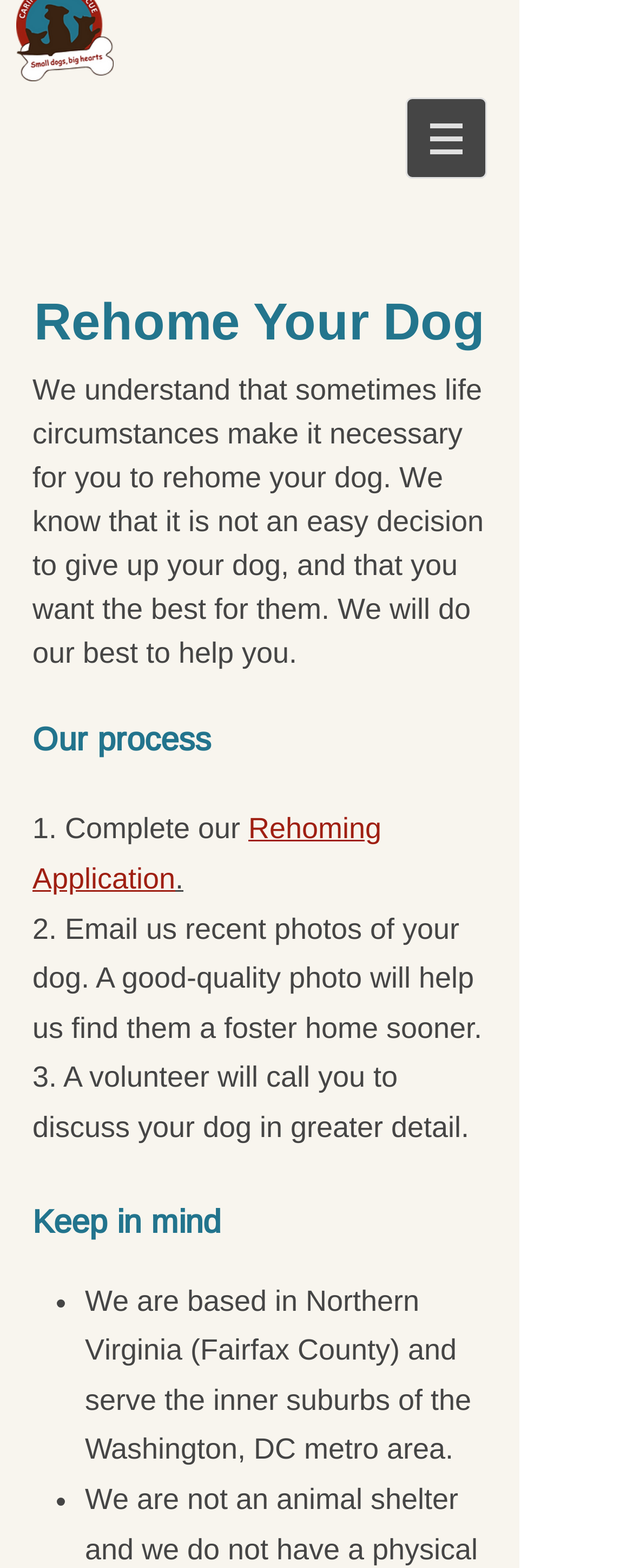Given the element description "Rehoming Application." in the screenshot, predict the bounding box coordinates of that UI element.

[0.051, 0.518, 0.603, 0.571]